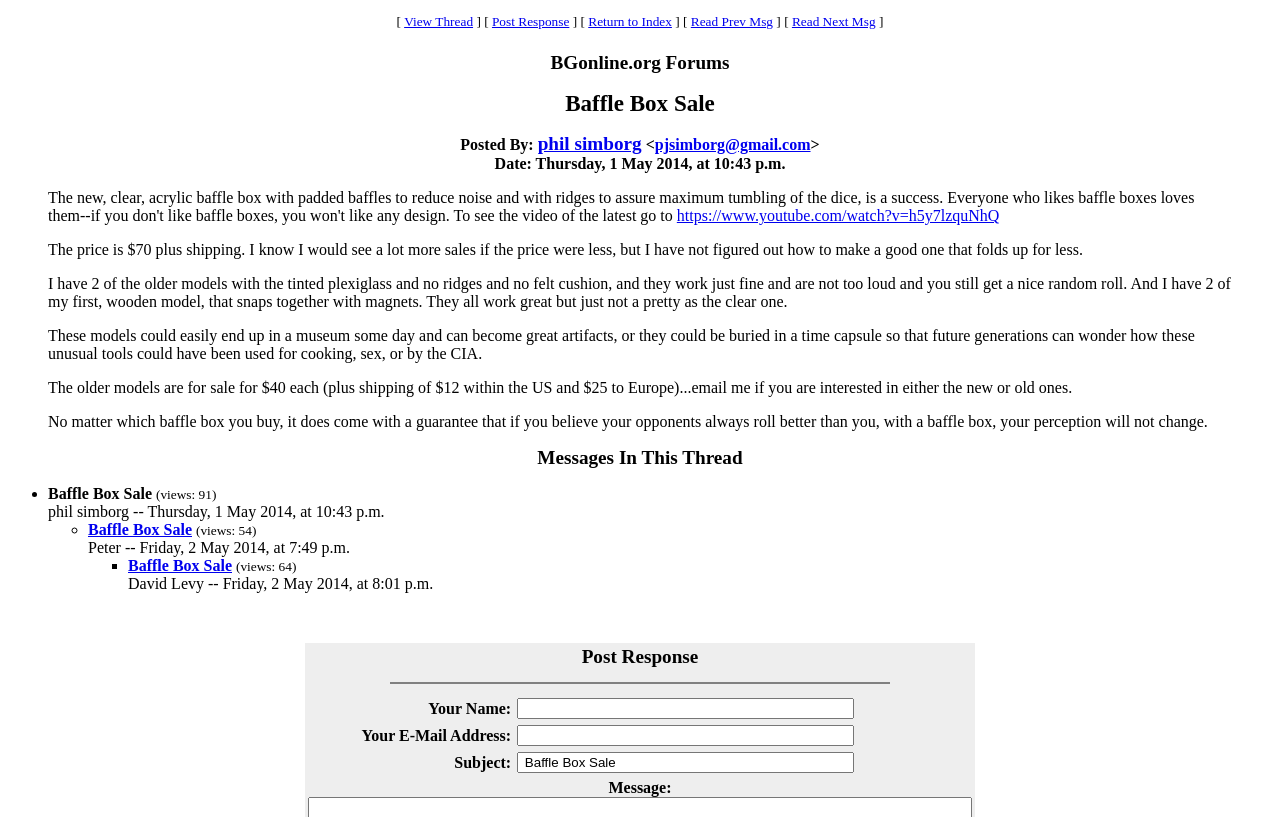Please provide a detailed answer to the question below based on the screenshot: 
How many views does the first message in the thread have?

The number of views for the first message in the thread is indicated by the text '(views: 91)' next to the message posted by 'phil simborg' on Thursday, 1 May 2014, at 10:43 p.m.